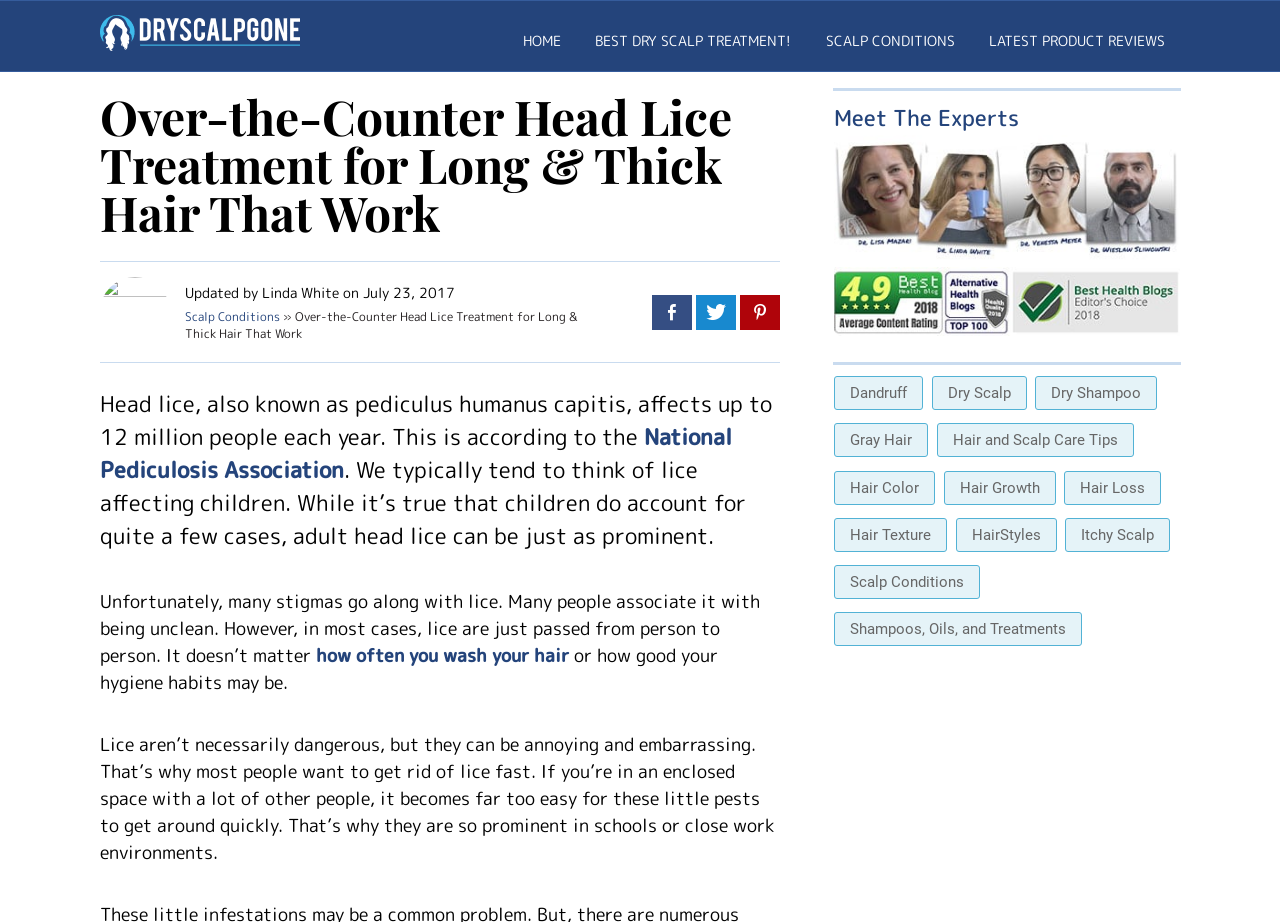How many images are on the webpage?
Please provide a single word or phrase as the answer based on the screenshot.

4